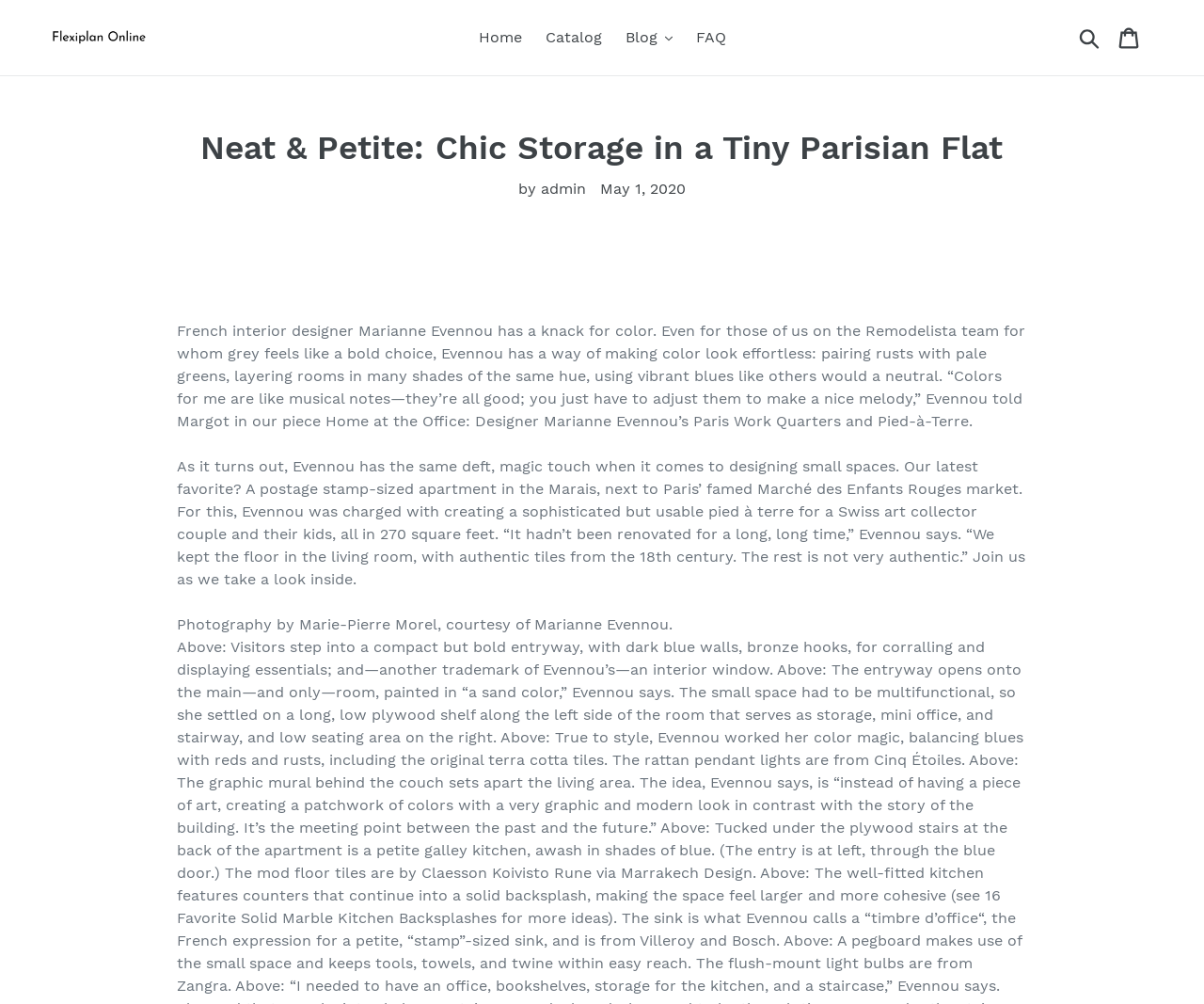Determine and generate the text content of the webpage's headline.

Neat & Petite: Chic Storage in a Tiny Parisian Flat